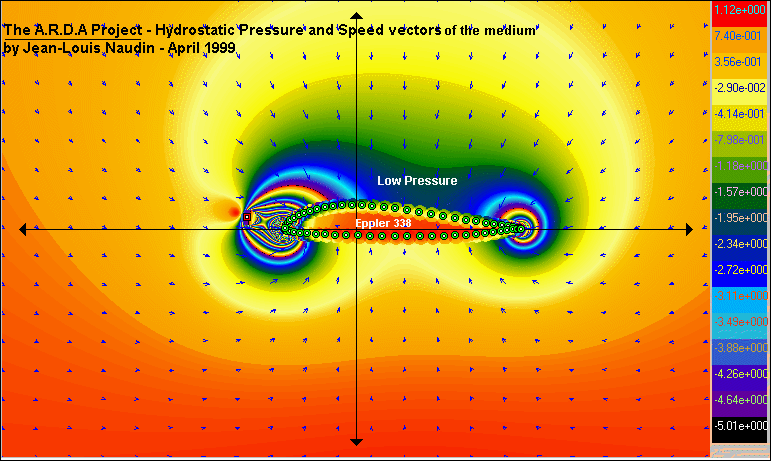Generate an elaborate caption that covers all aspects of the image.

The image illustrates a computer simulation of the hydrostatic pressure map and speed vectors surrounding the ARDA Wing, created by Jean-Louis Naudin in April 1999. The vibrant colors represent variations in hydrostatic pressure, highlighting the areas of lower pressure indicated on the upper surface (extrados) of the wing compared to the lower surface (intrados). This pressure differential, influenced by the non-uniform electric field (E-Field) around the ARDA Wing, is a key factor that contributes to additional lift, demonstrating the effects of electrohydrodynamics (EHD). The diagram includes directional arrows that indicate the speed vectors of the medium, visually enhancing the understanding of how airflow interacts with the aerodynamic profile of the Eppler 338 wing design.